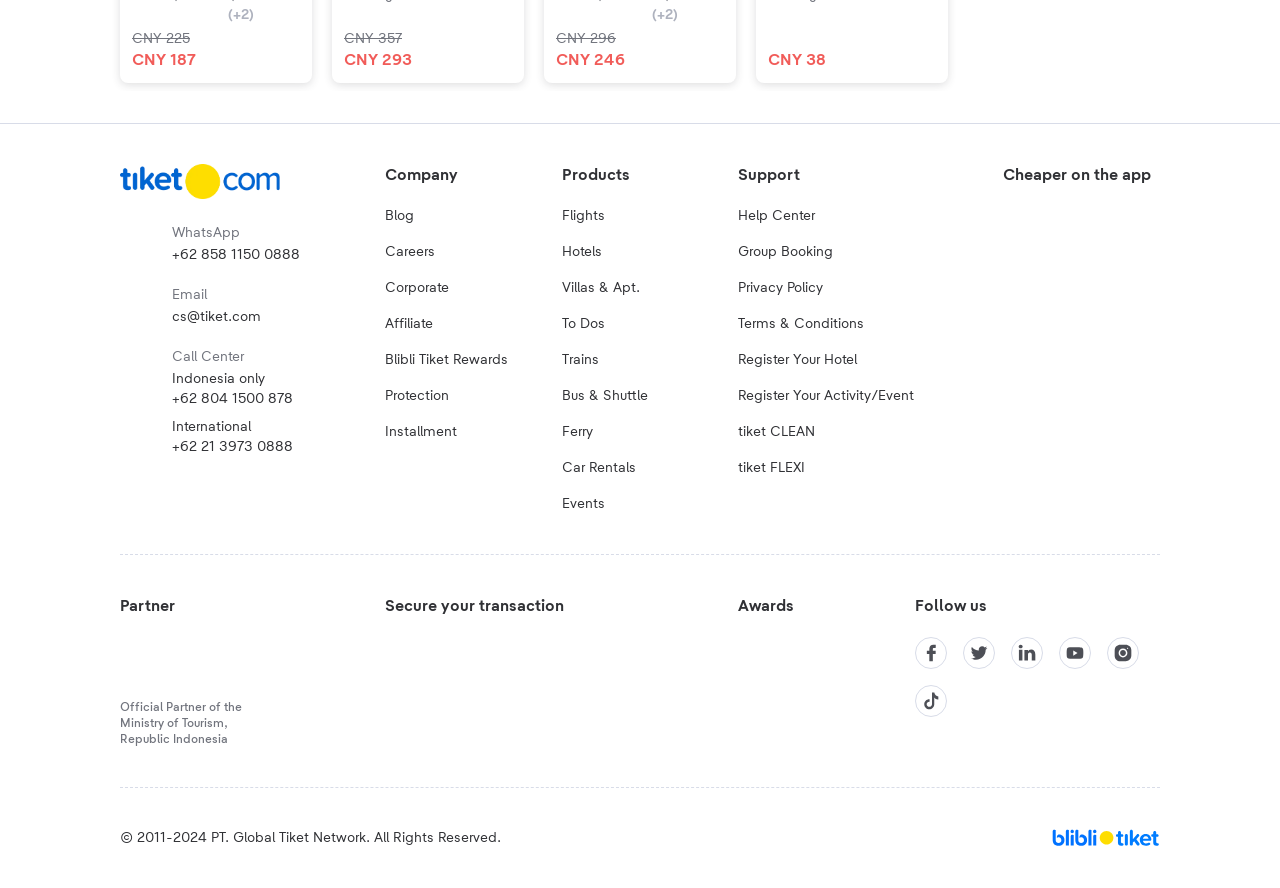What is the company's WhatsApp number?
Please provide a single word or phrase as the answer based on the screenshot.

+62 858 1150 0888